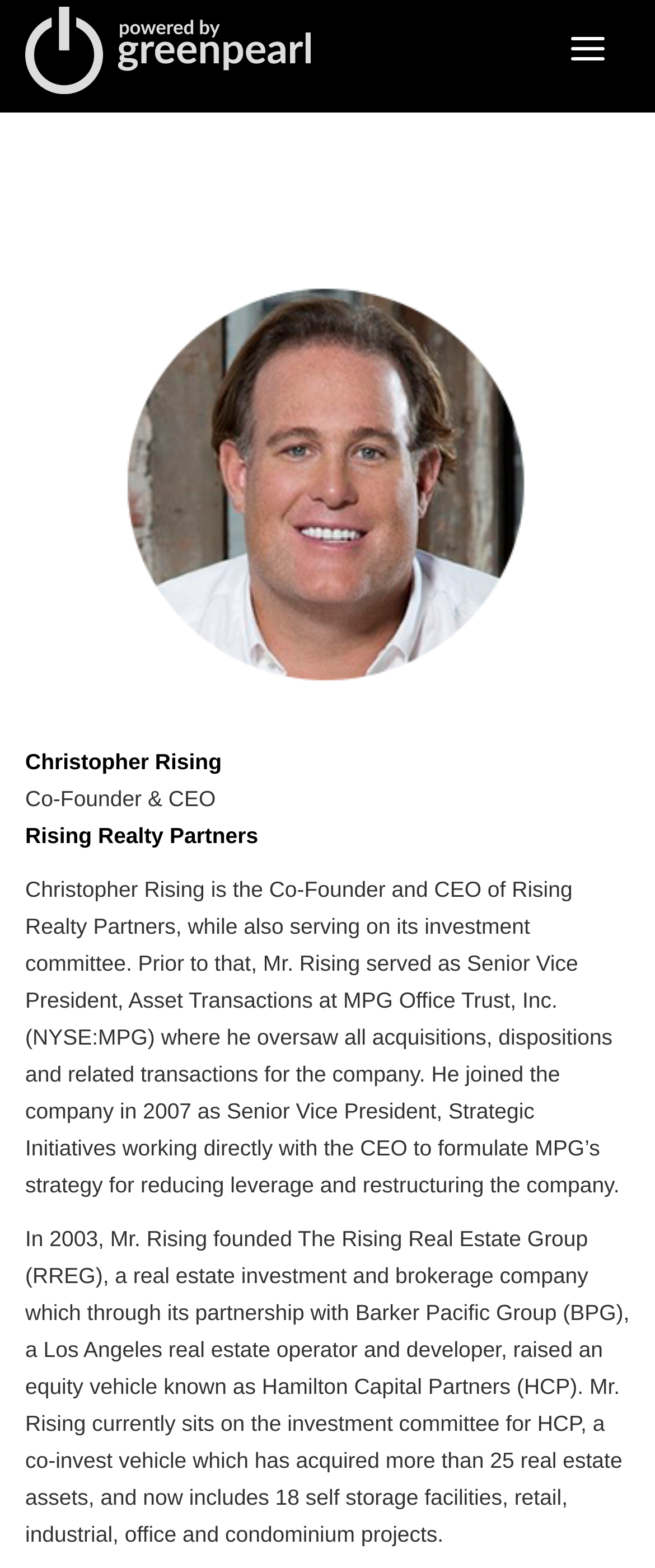Observe the image and answer the following question in detail: What is the name of the company that Christopher Rising currently serves on the investment committee for?

I found this answer by reading the StaticText element that describes Christopher Rising's current role, which mentions that he serves on the investment committee for Rising Realty Partners.